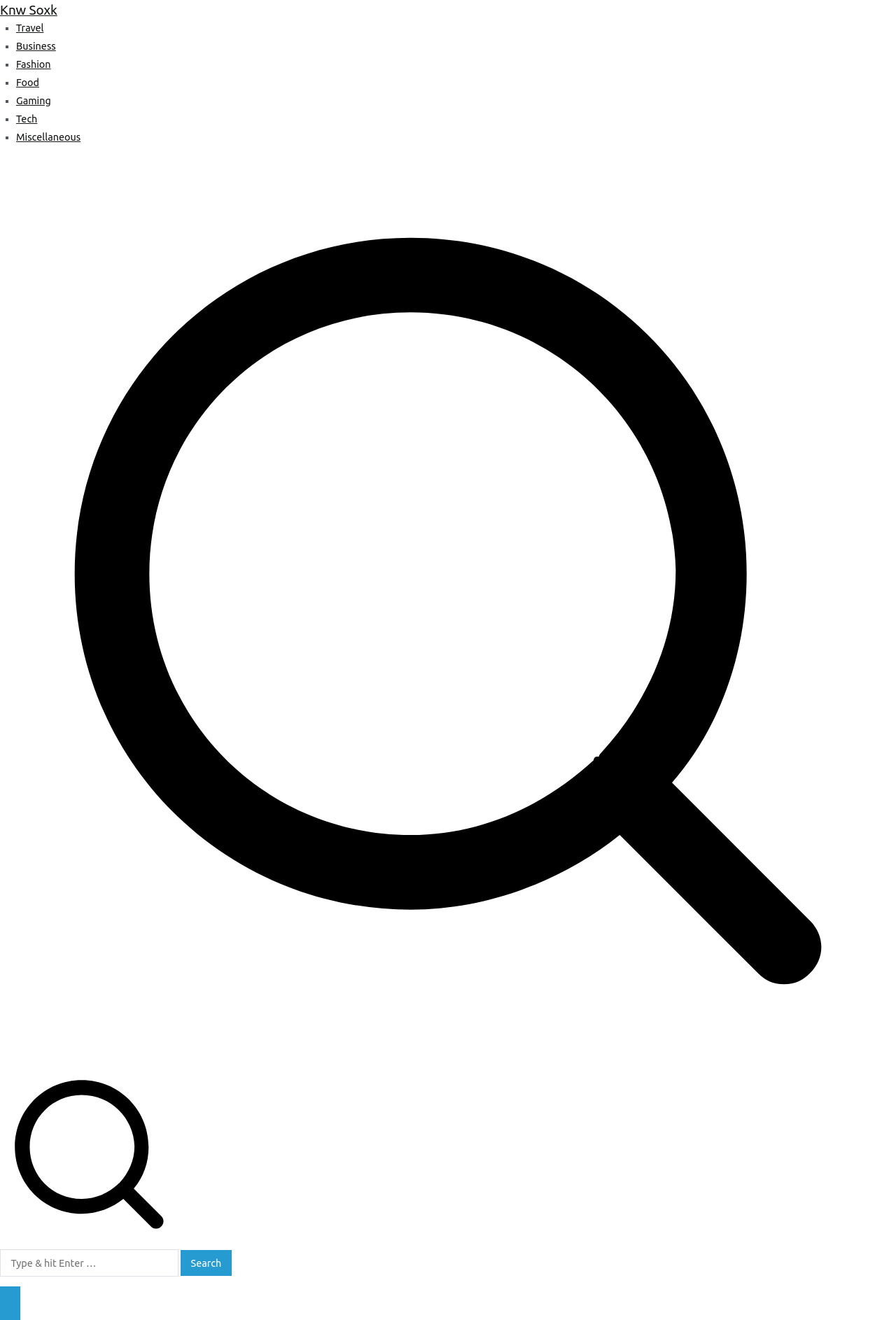Based on the element description: "parent_node: Search for:", identify the bounding box coordinates for this UI element. The coordinates must be four float numbers between 0 and 1, listed as [left, top, right, bottom].

[0.0, 0.795, 1.0, 0.804]